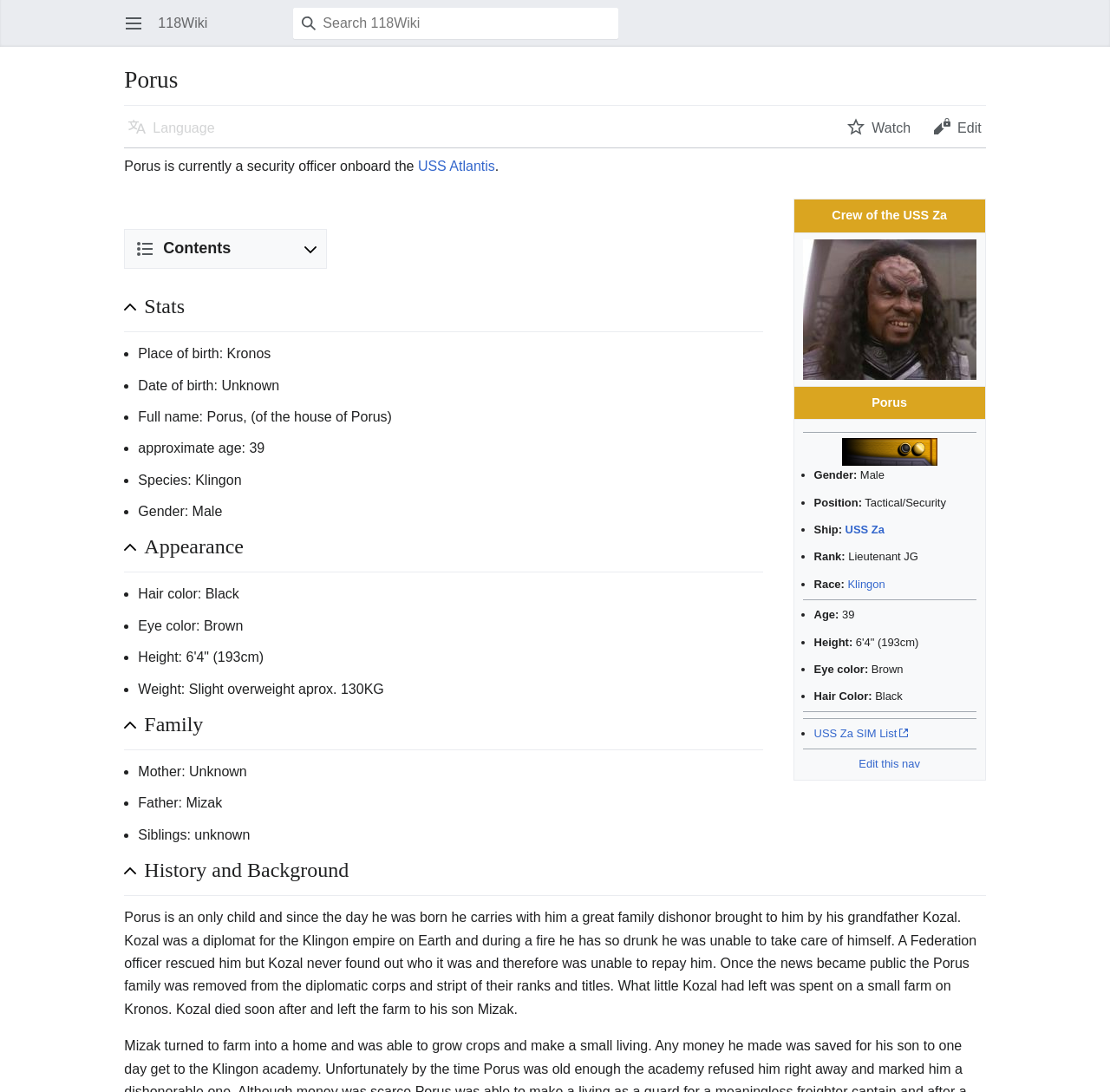What is the name of the character?
With the help of the image, please provide a detailed response to the question.

The name of the character can be found in the heading 'Porus' which is located at the top of the webpage, and also mentioned in the text 'Porus is currently a security officer onboard the USS Atlantis'.